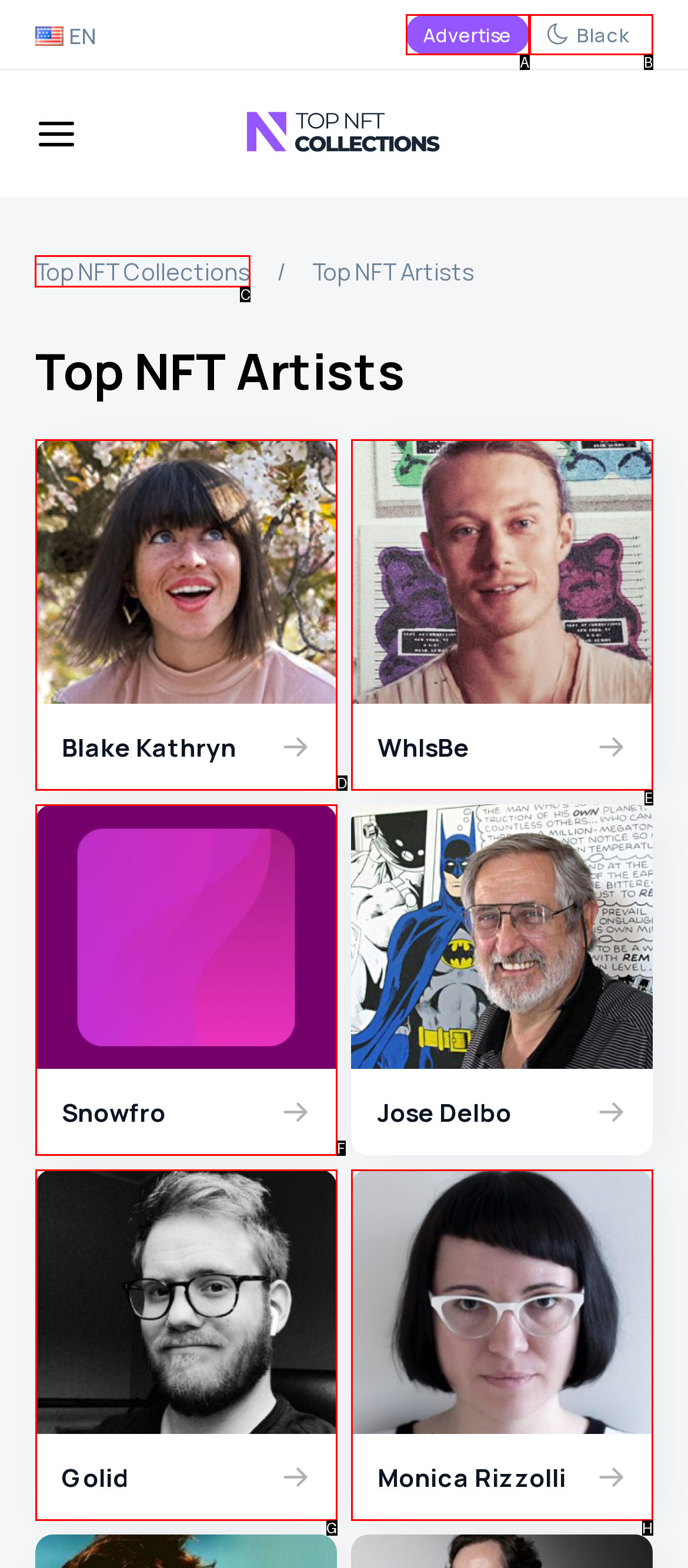Please indicate which option's letter corresponds to the task: Visit the Top NFT Collections page by examining the highlighted elements in the screenshot.

C